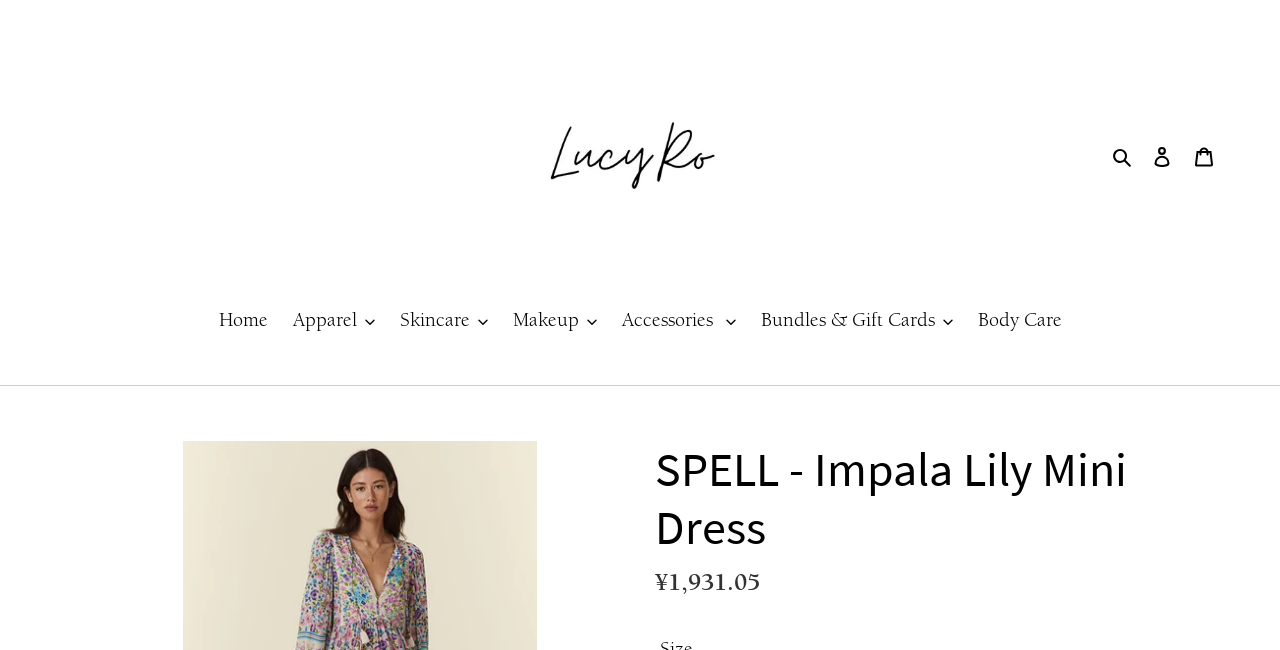Respond to the following question using a concise word or phrase: 
What type of product is being displayed?

Apparel